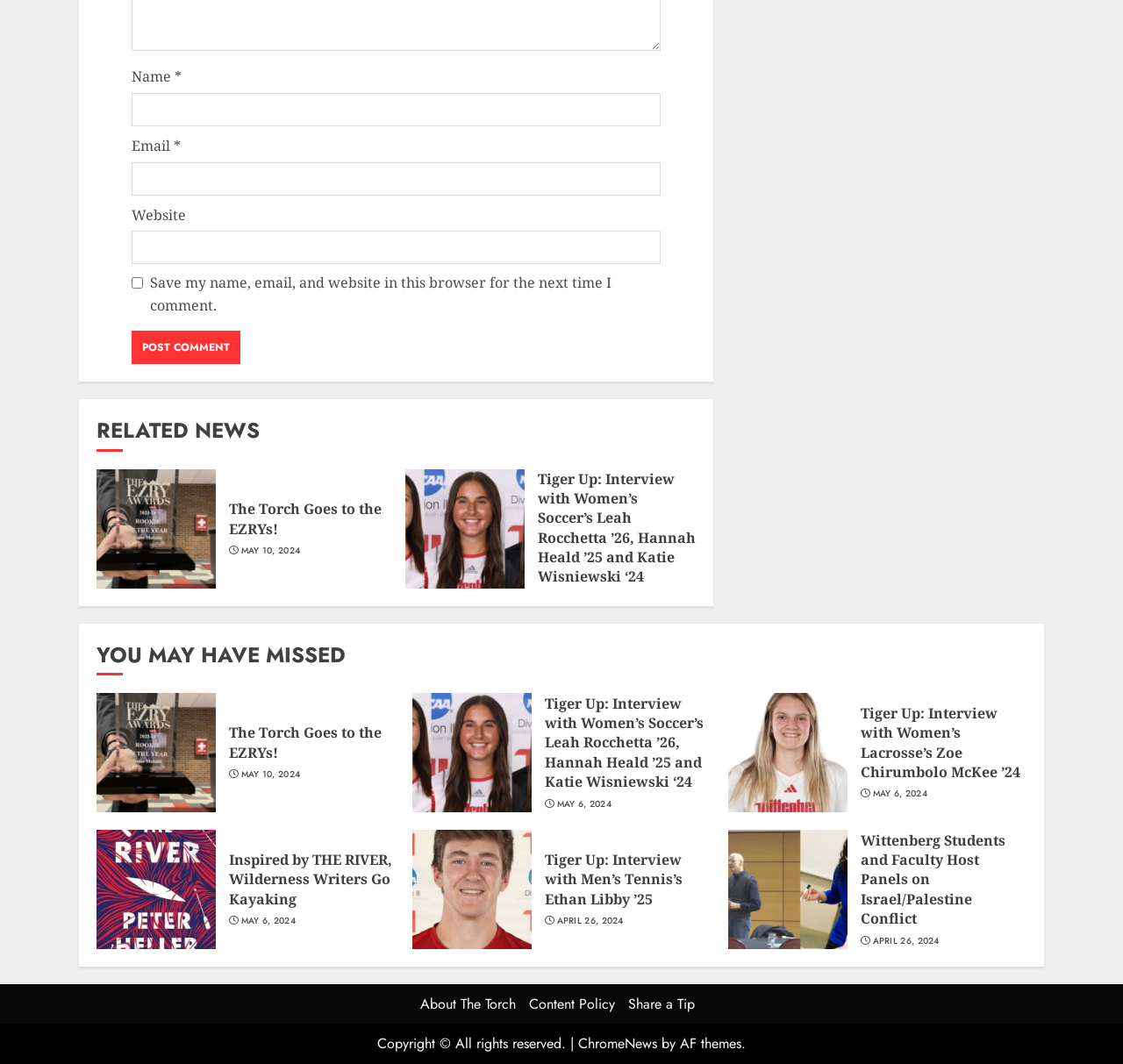Identify the bounding box coordinates for the element you need to click to achieve the following task: "Visit the 'The Torch Goes to the EZRYs!' article". The coordinates must be four float values ranging from 0 to 1, formatted as [left, top, right, bottom].

[0.204, 0.469, 0.345, 0.506]